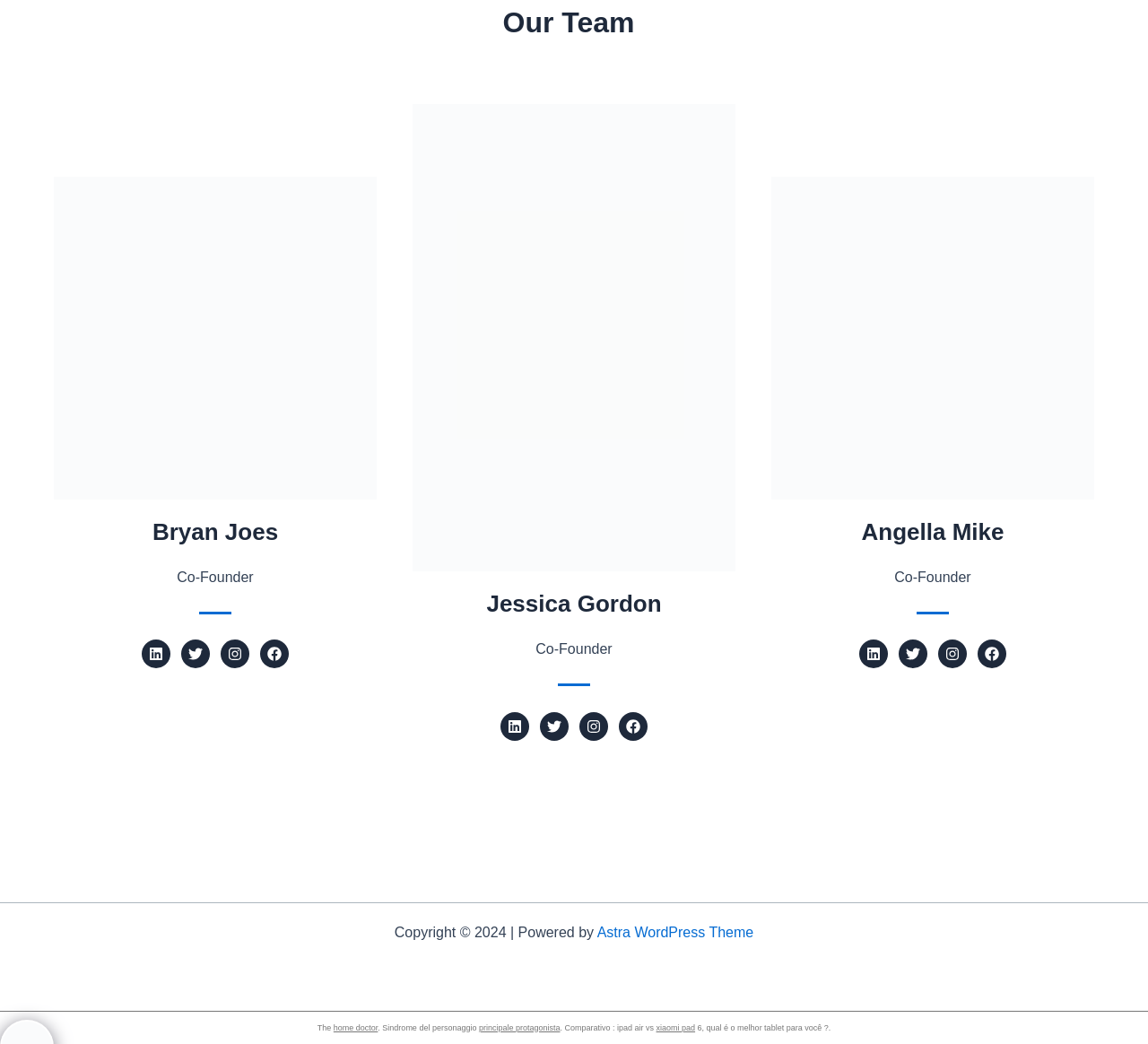Locate the bounding box coordinates of the element to click to perform the following action: 'Go to home doctor website'. The coordinates should be given as four float values between 0 and 1, in the form of [left, top, right, bottom].

[0.29, 0.98, 0.329, 0.989]